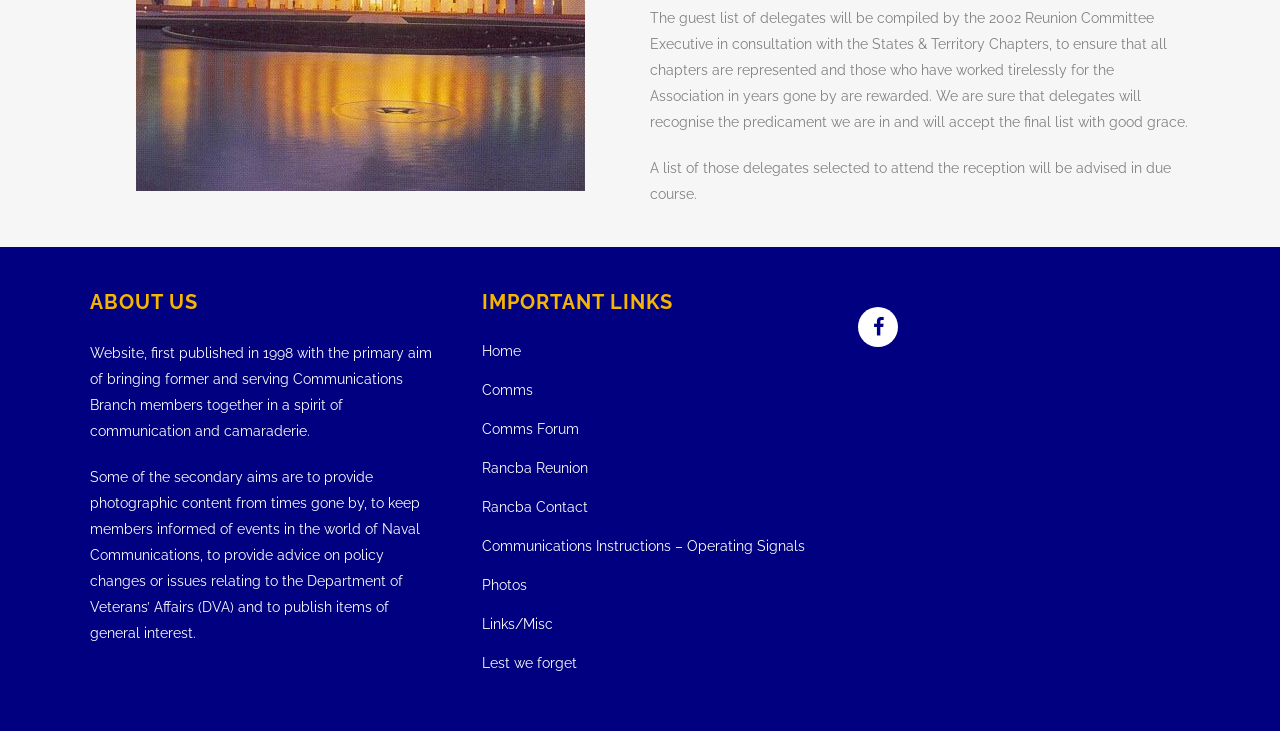Determine the bounding box coordinates of the region that needs to be clicked to achieve the task: "View the 'Photos' page".

[0.376, 0.786, 0.639, 0.816]